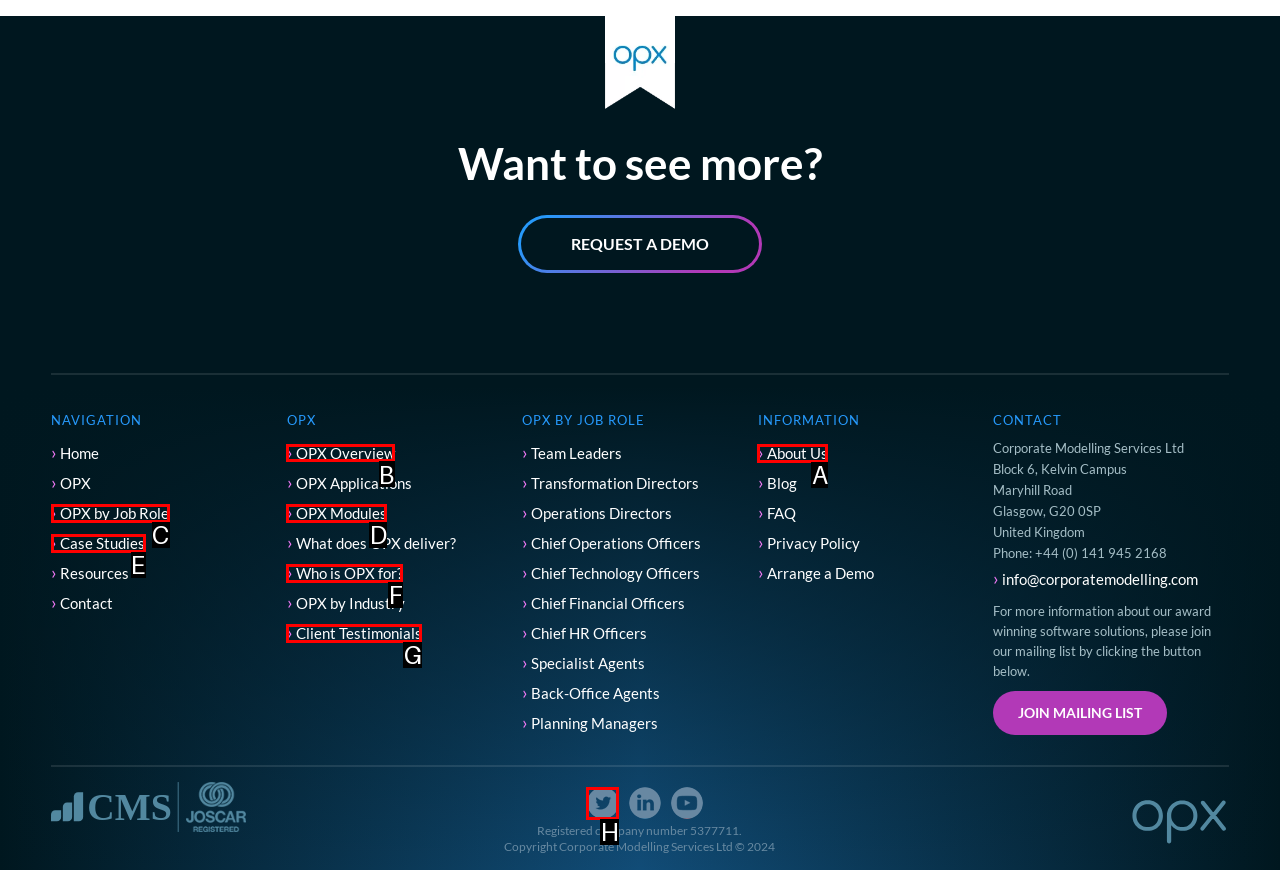Tell me the correct option to click for this task: Read about OPX Overview
Write down the option's letter from the given choices.

B